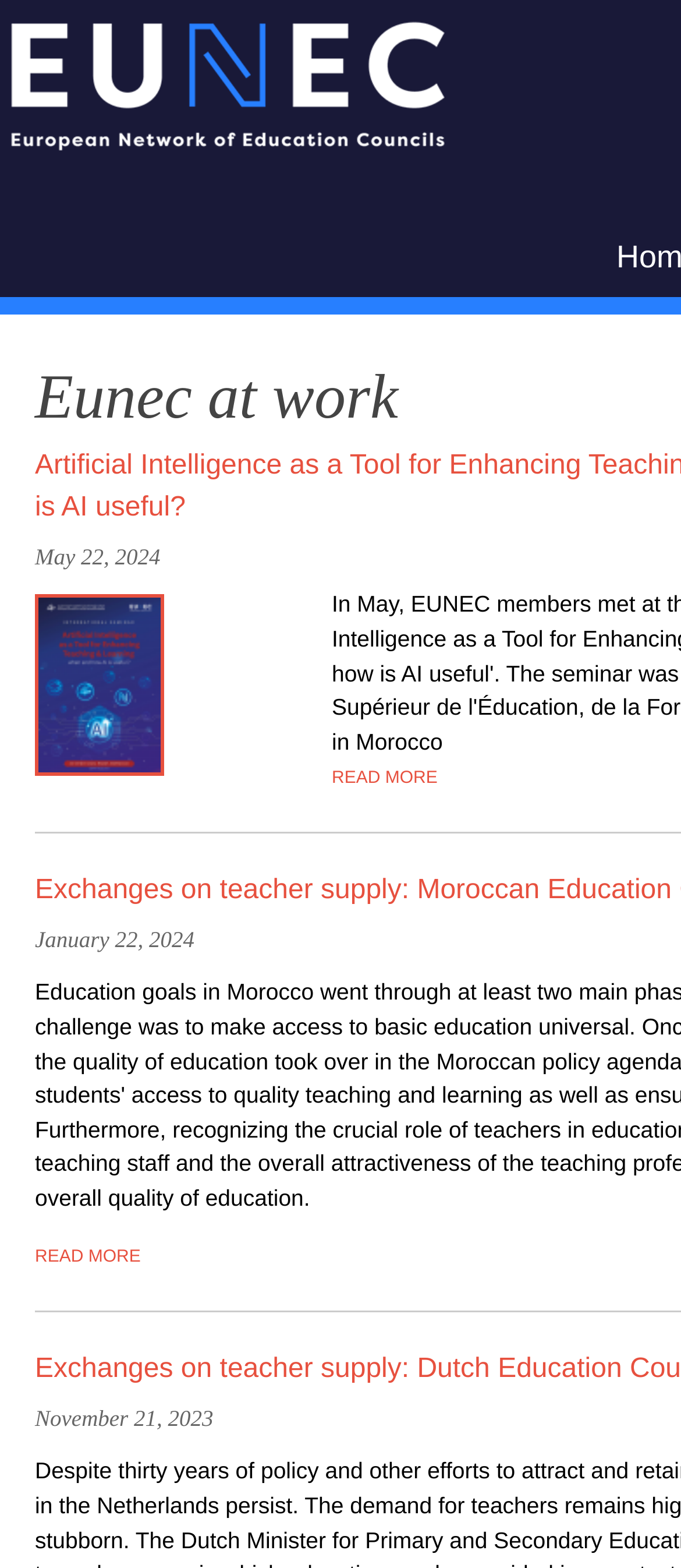Show the bounding box coordinates for the HTML element described as: "Read more".

[0.487, 0.491, 0.642, 0.503]